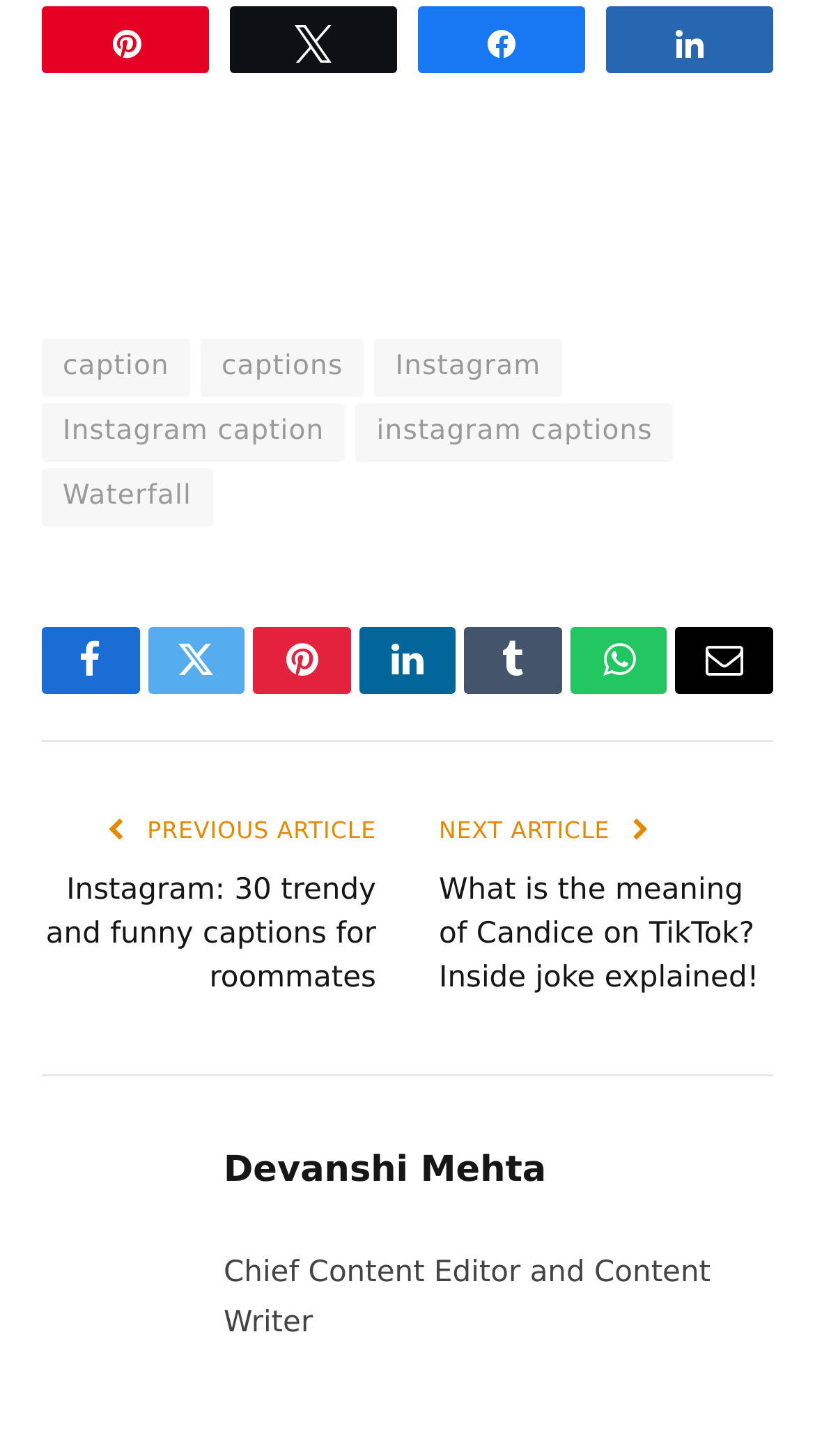Please identify the bounding box coordinates of the region to click in order to complete the given instruction: "Learn about us". The coordinates should be four float numbers between 0 and 1, i.e., [left, top, right, bottom].

None